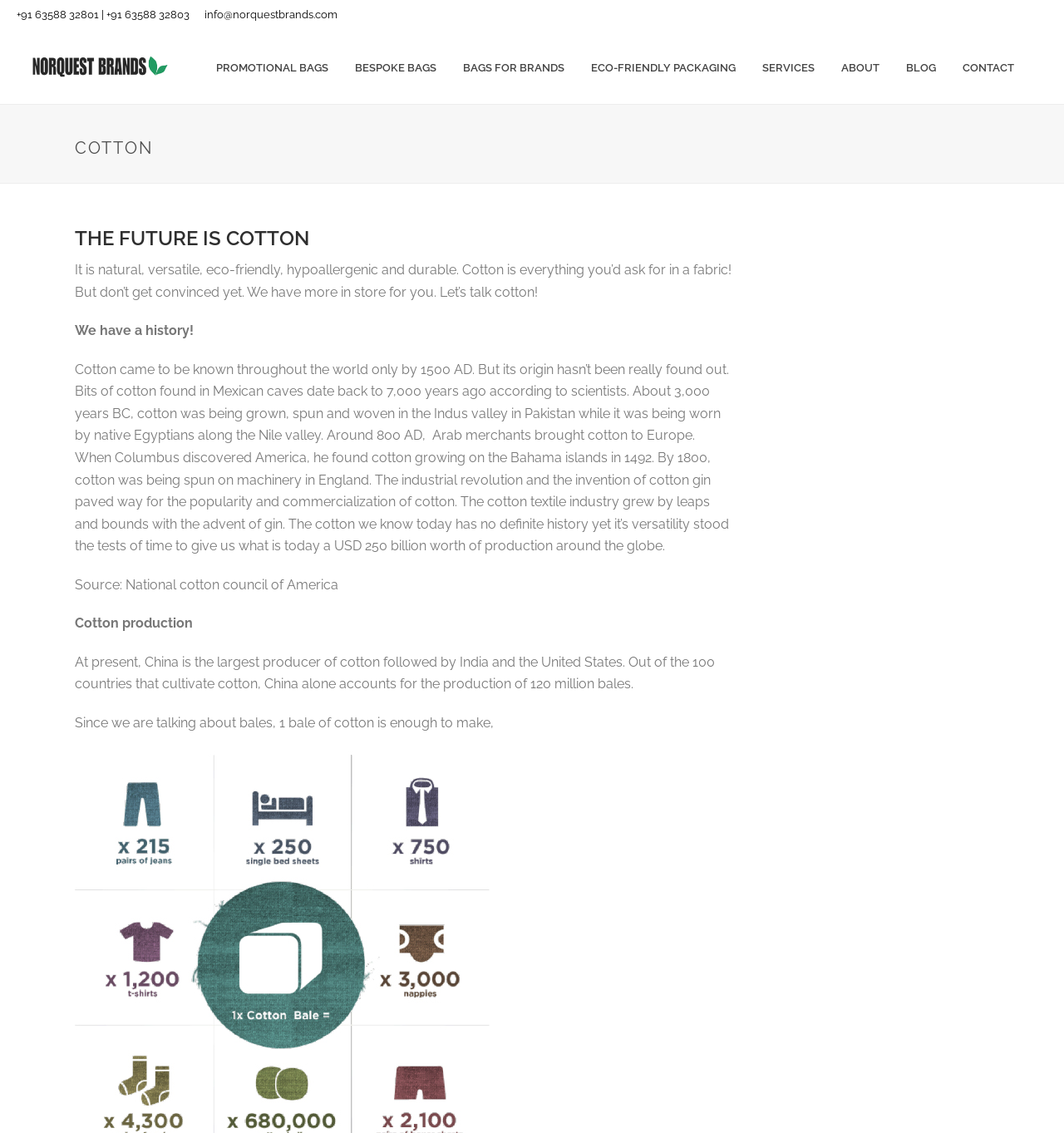What is the largest producer of cotton?
Carefully analyze the image and provide a detailed answer to the question.

The text on the webpage states that China is the largest producer of cotton, followed by India and the United States, and accounts for the production of 120 million bales.